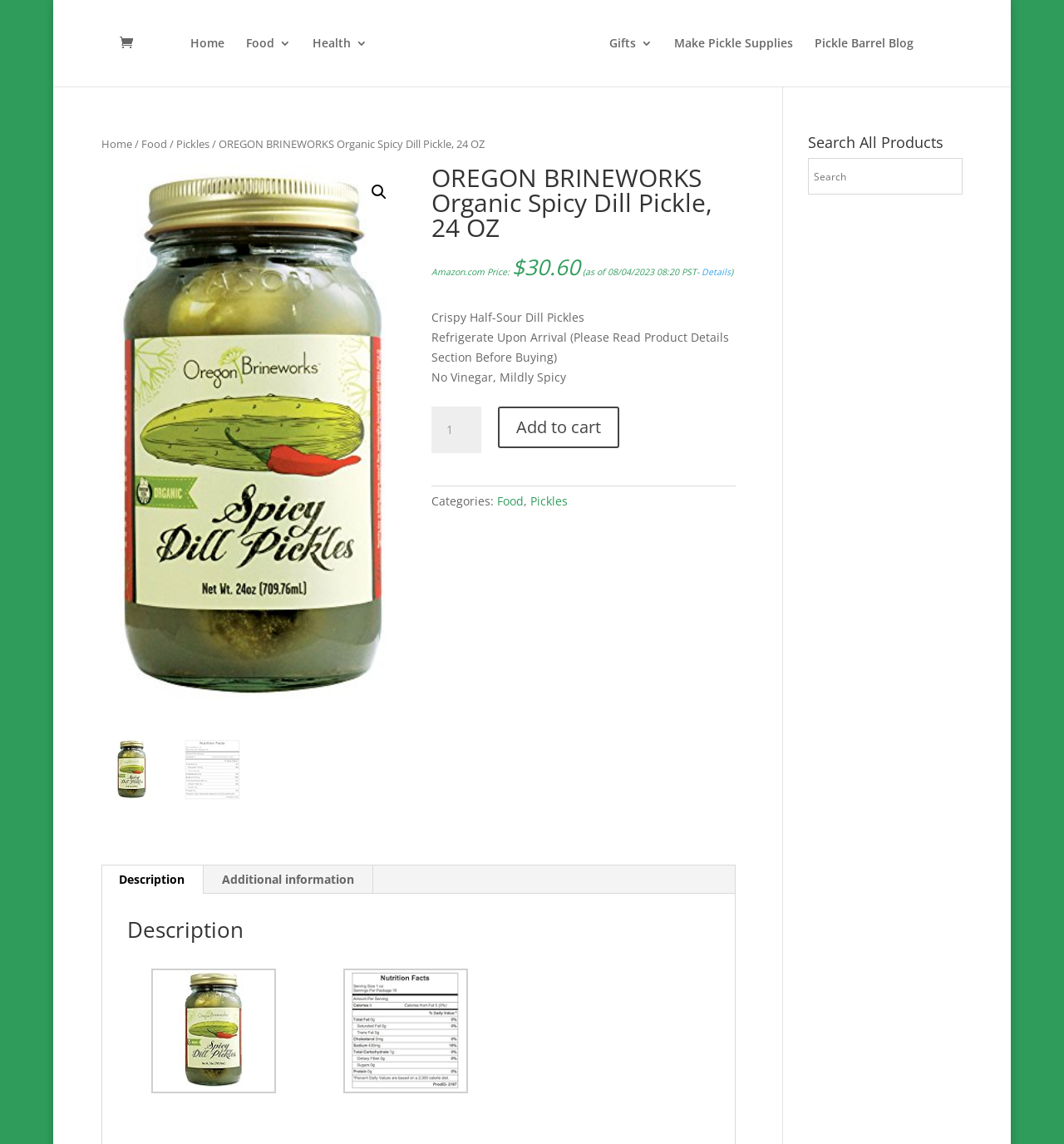Given the element description Lawyer For Semi Truck Accident, specify the bounding box coordinates of the corresponding UI element in the format (top-left x, top-left y, bottom-right x, bottom-right y). All values must be between 0 and 1.

None